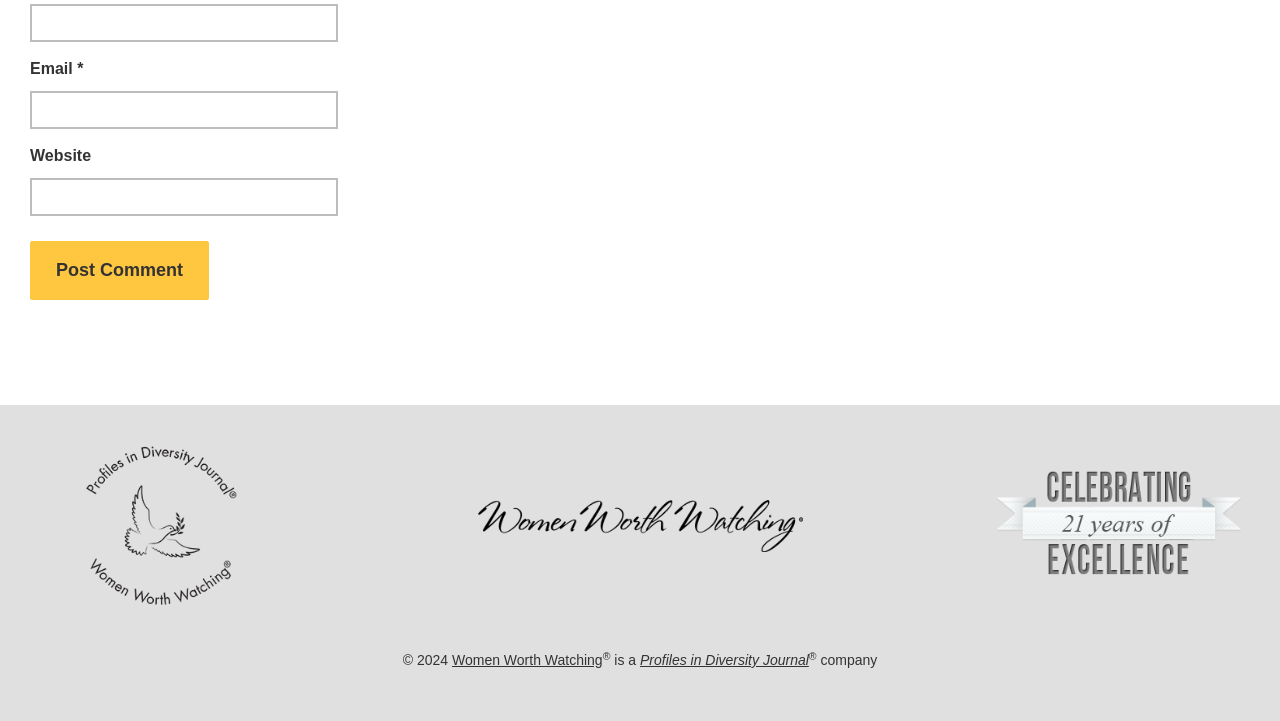Answer this question in one word or a short phrase: What is the text next to the 'Website' label?

Textbox